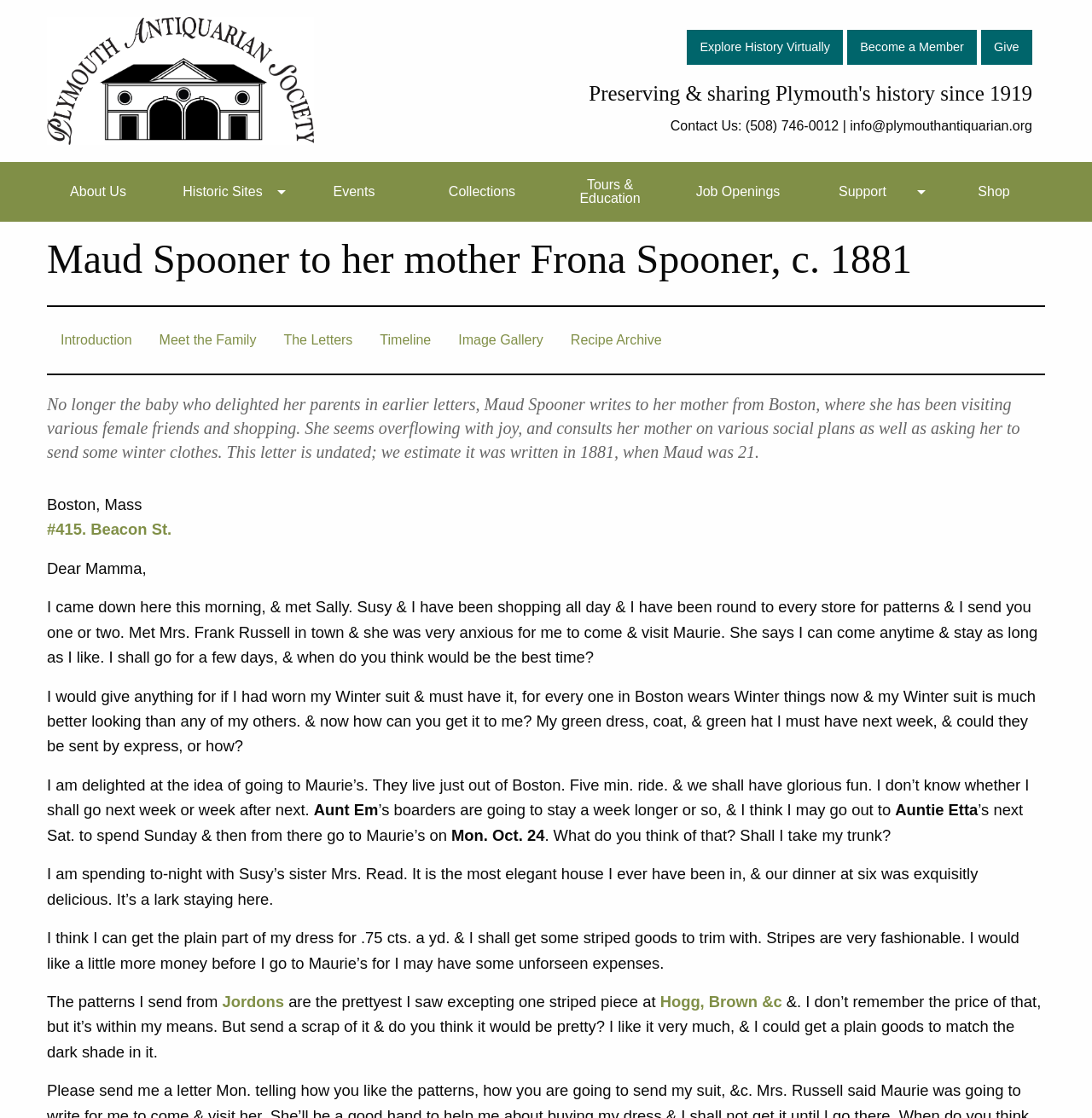Please answer the following question using a single word or phrase: 
What is the name of the person writing the letter?

Maud Spooner